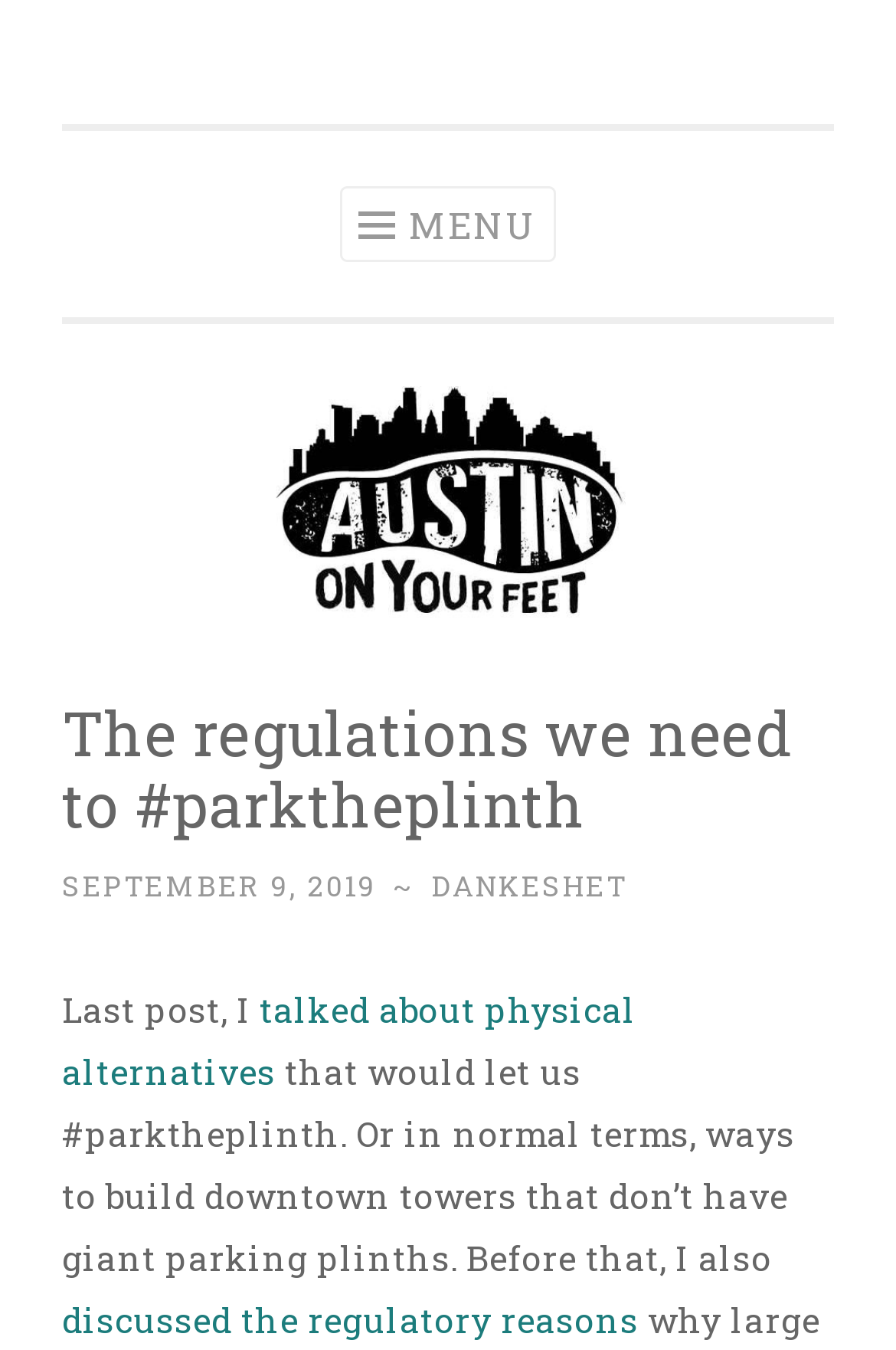Provide the bounding box coordinates for the UI element described in this sentence: "September 9, 2019January 29, 2021". The coordinates should be four float values between 0 and 1, i.e., [left, top, right, bottom].

[0.069, 0.642, 0.421, 0.67]